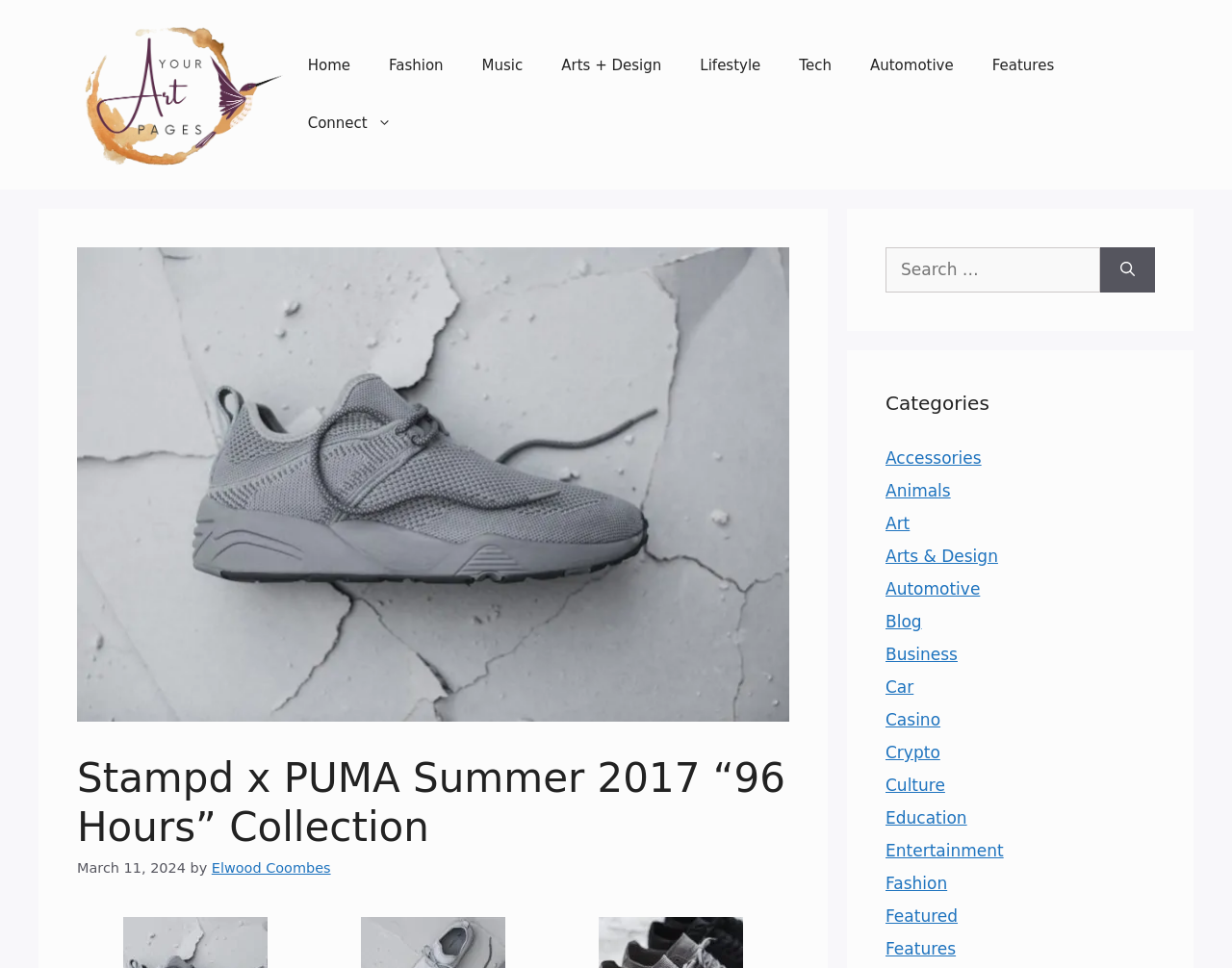Determine the bounding box coordinates of the region to click in order to accomplish the following instruction: "View the Home page". Provide the coordinates as four float numbers between 0 and 1, specifically [left, top, right, bottom].

[0.234, 0.038, 0.3, 0.098]